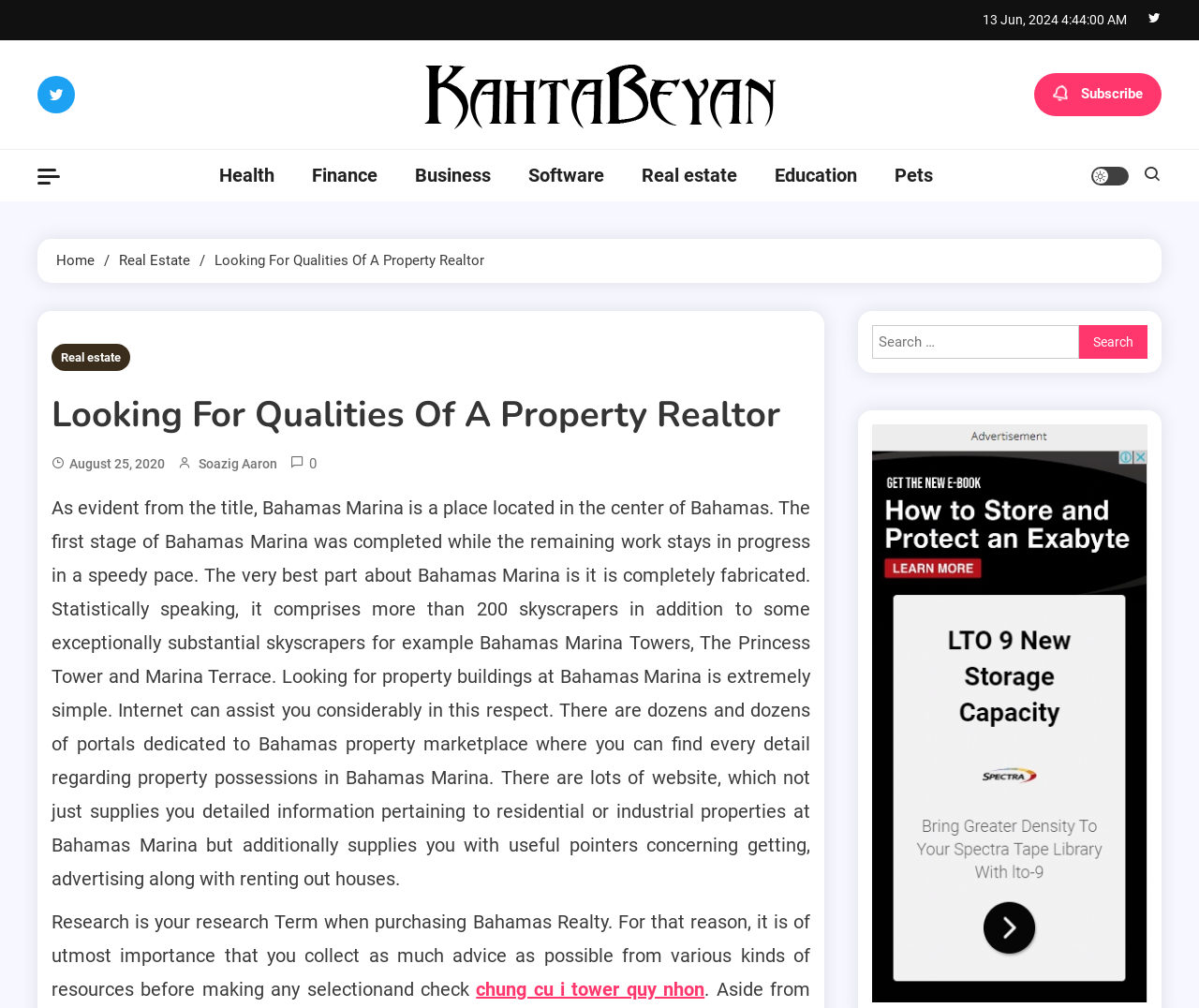Determine which piece of text is the heading of the webpage and provide it.

Looking For Qualities Of A Property Realtor